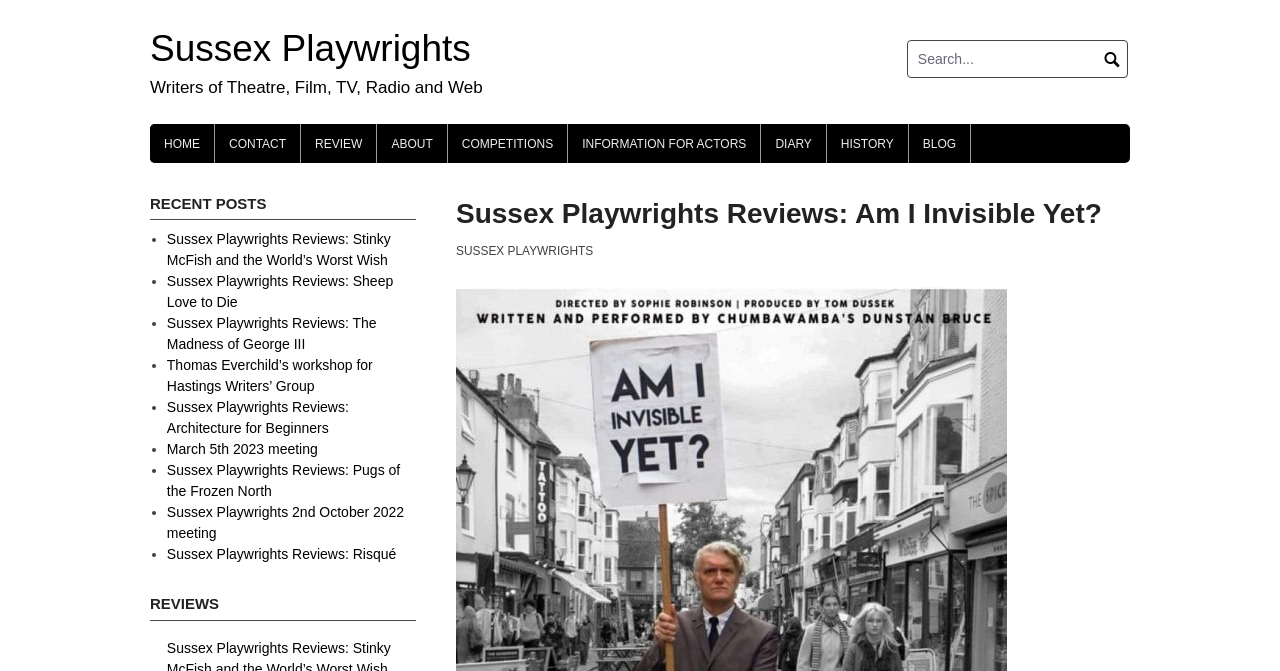How many navigation links are there in the top menu?
Kindly offer a detailed explanation using the data available in the image.

The top menu has several links, including 'HOME', 'CONTACT', 'REVIEW', 'ABOUT', 'COMPETITIONS', 'INFORMATION FOR ACTORS', 'DIARY', and 'HISTORY'. Counting these links, there are a total of 8 navigation links in the top menu.